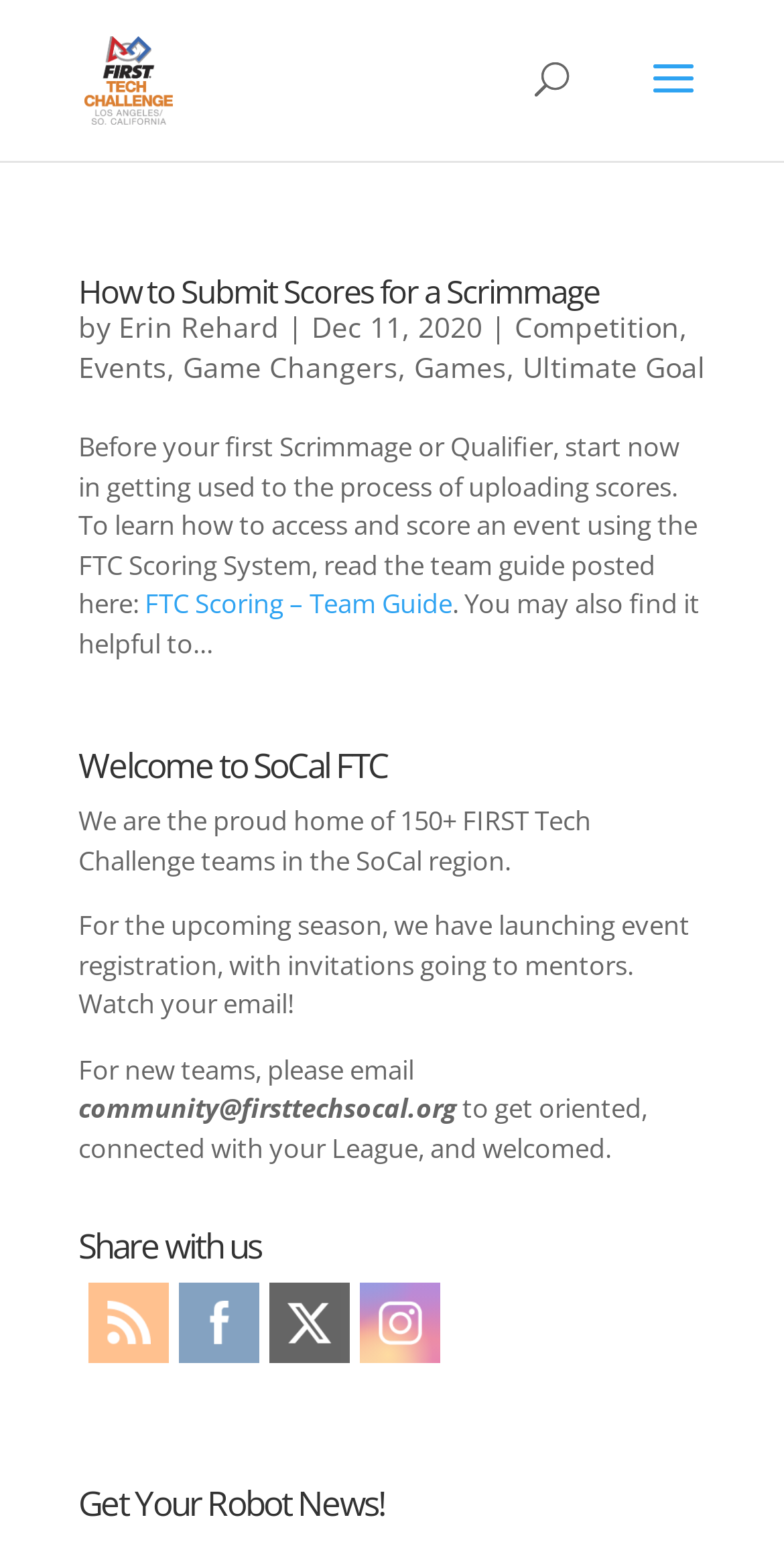Provide the bounding box coordinates for the area that should be clicked to complete the instruction: "Follow on Facebook".

[0.251, 0.841, 0.308, 0.87]